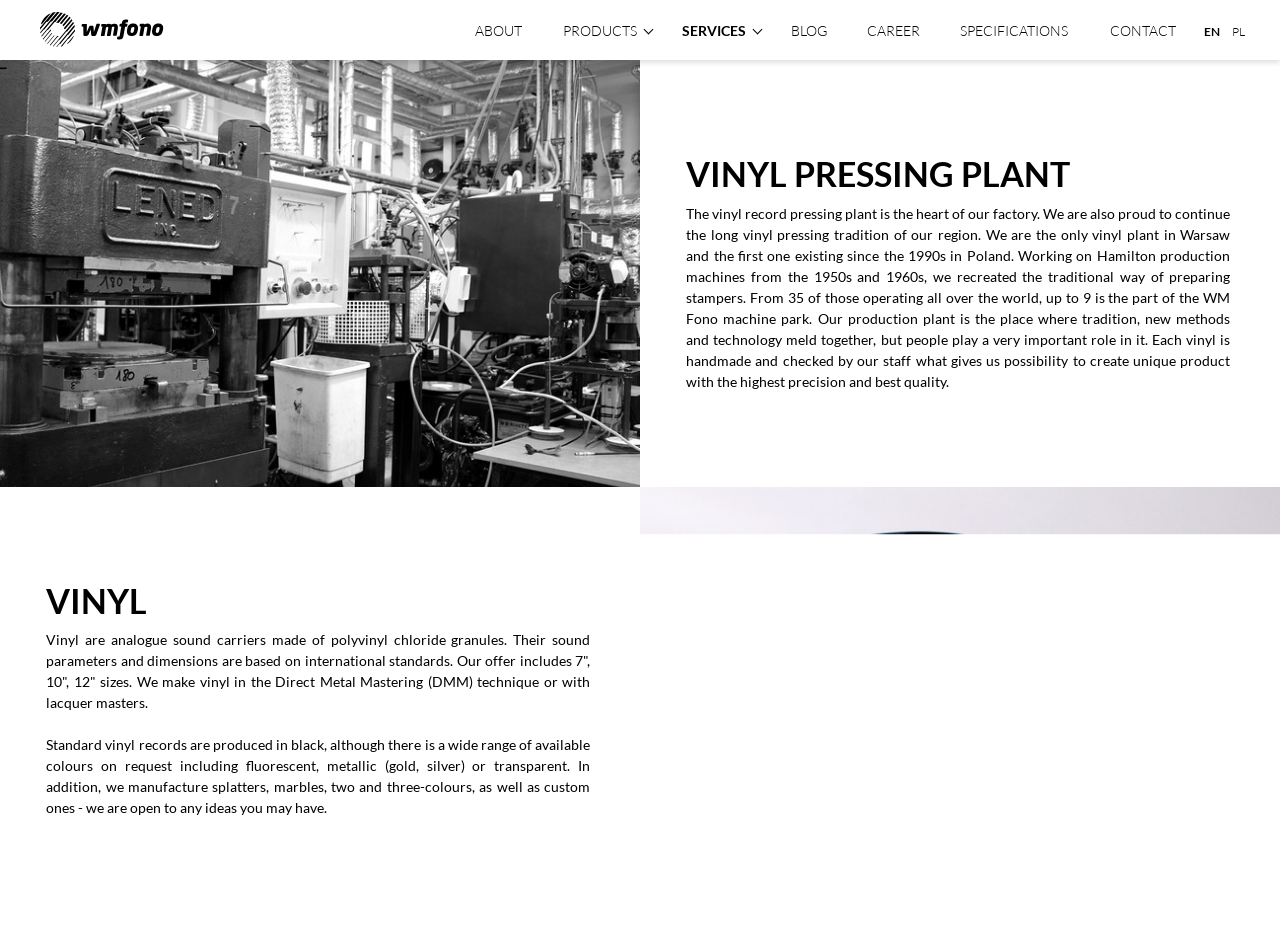Find the bounding box coordinates of the element to click in order to complete the given instruction: "Go to the ABOUT page."

[0.355, 0.004, 0.416, 0.064]